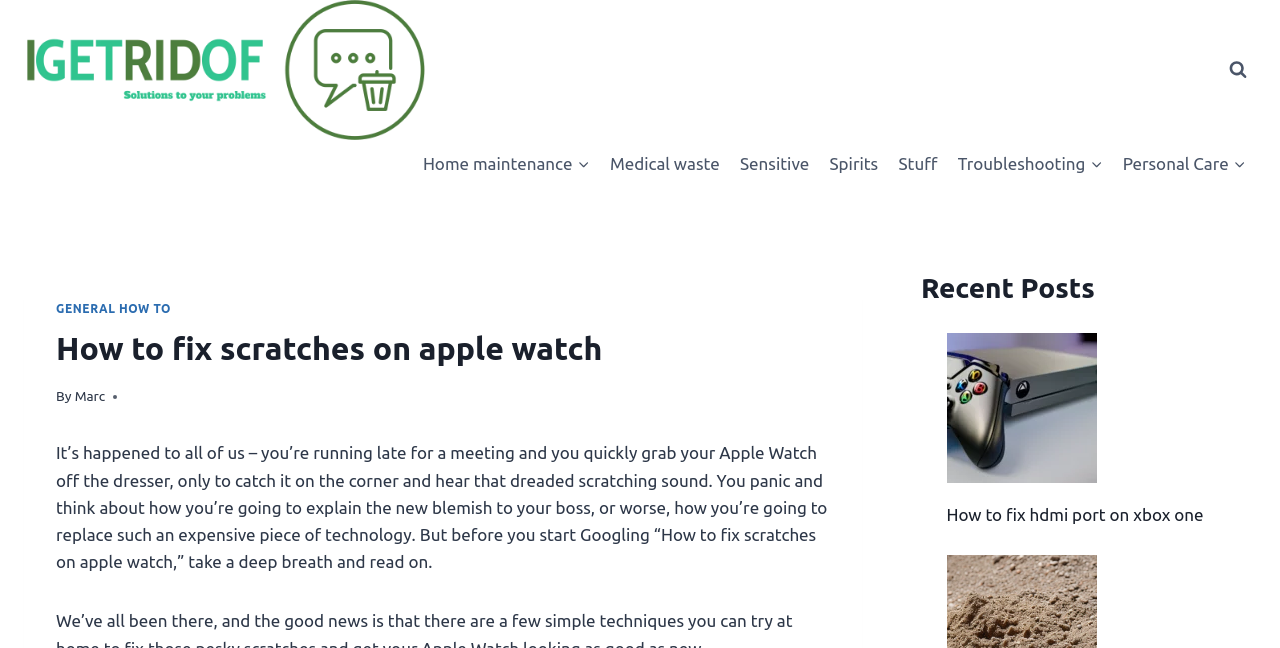Please reply to the following question with a single word or a short phrase:
Who is the author of the article?

Marc